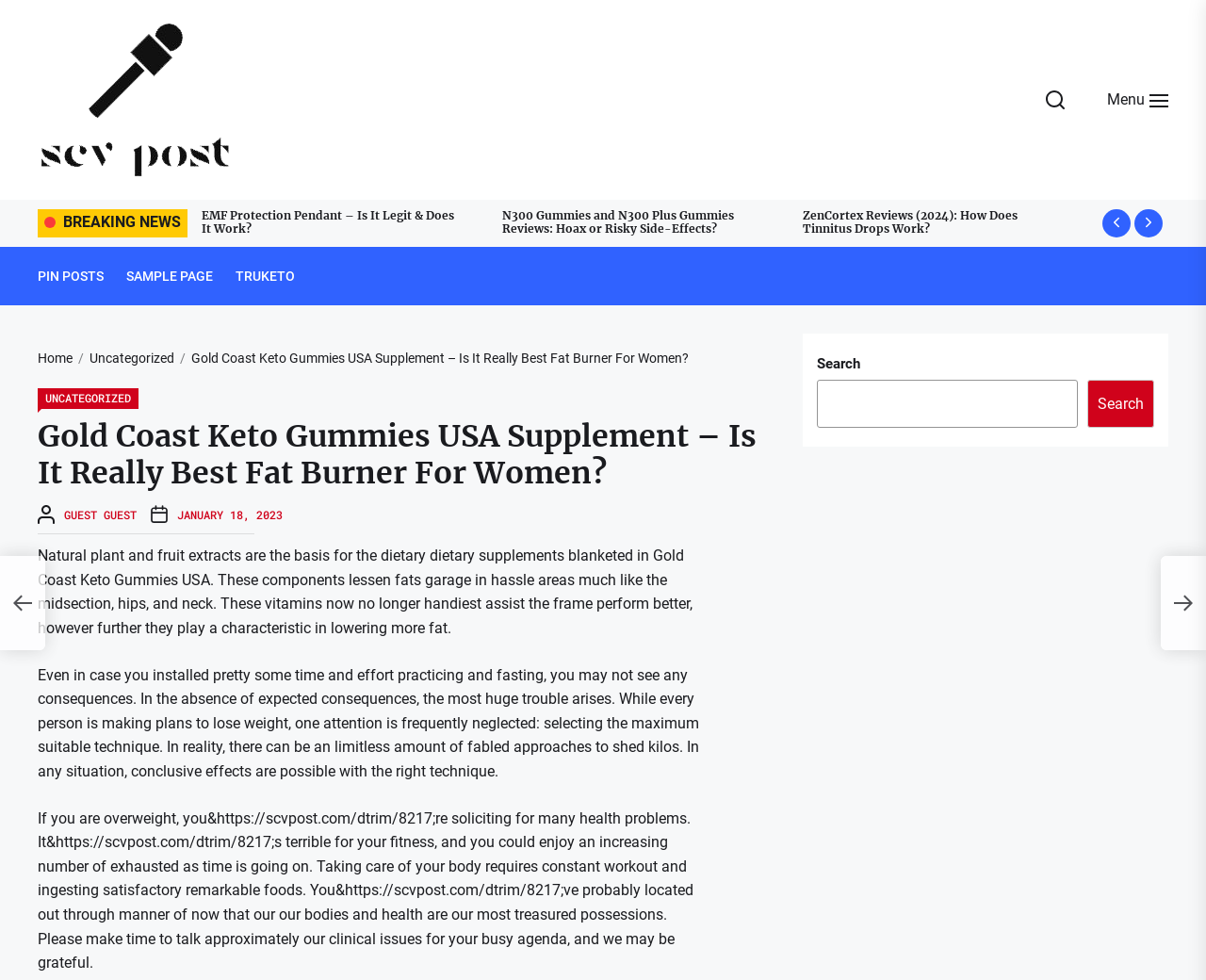Identify the bounding box coordinates of the HTML element based on this description: "Guest Guest".

[0.053, 0.517, 0.113, 0.532]